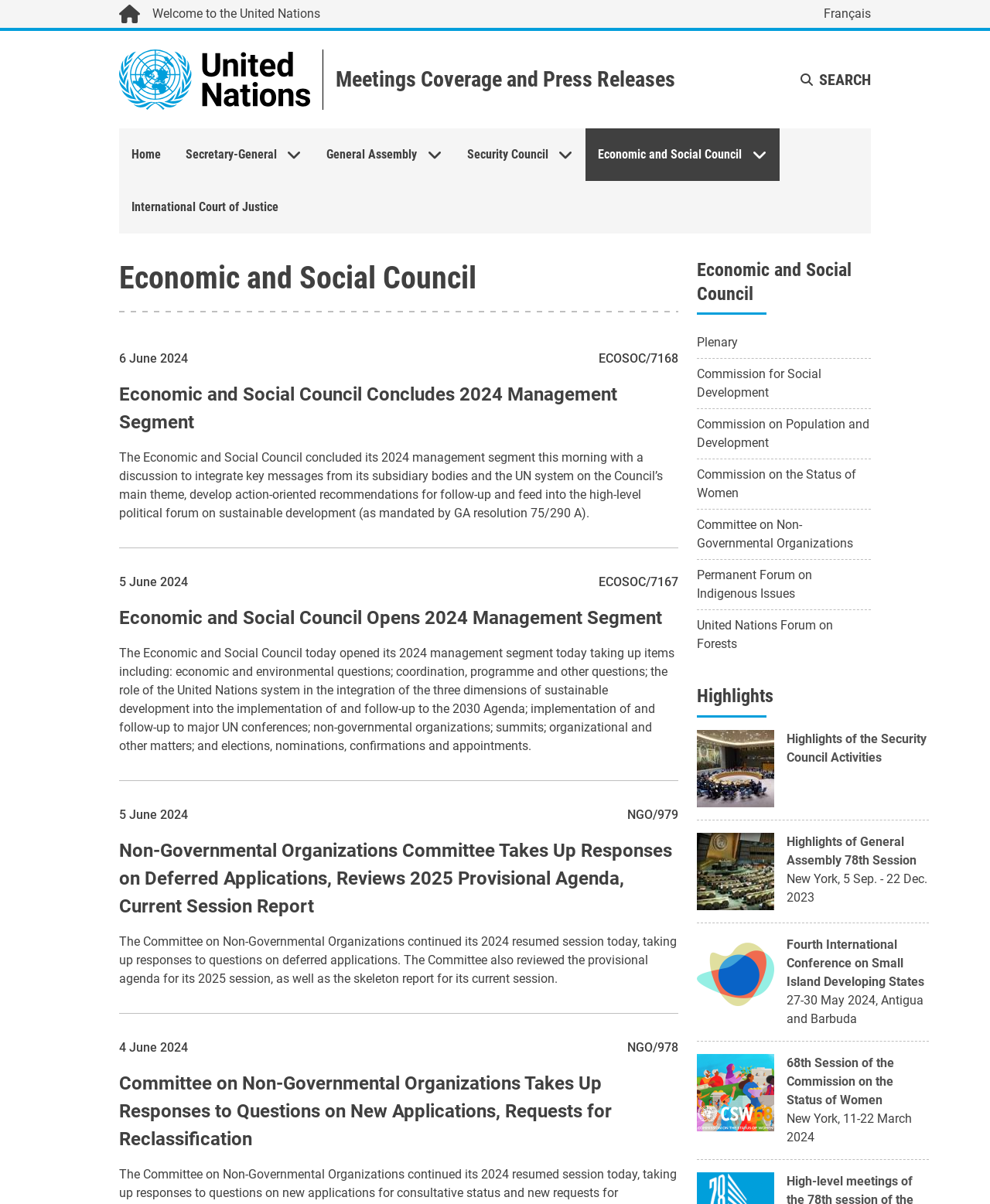Please locate the bounding box coordinates of the element that should be clicked to achieve the given instruction: "Explore the Commission on the Status of Women".

[0.704, 0.382, 0.88, 0.423]